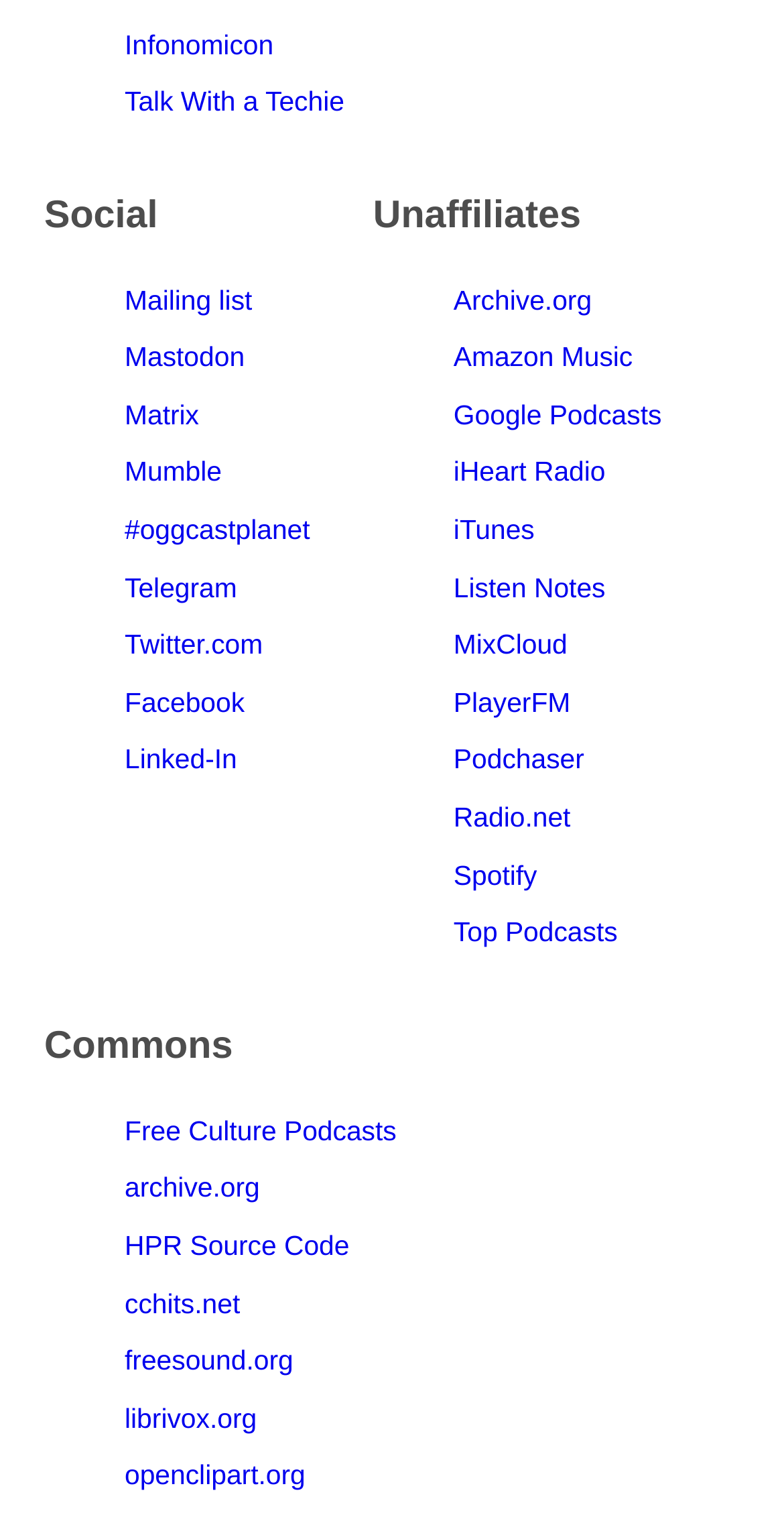How many headings are available on the webpage?
Use the information from the screenshot to give a comprehensive response to the question.

I counted the number of headings on the webpage, which are 'Social', 'Unaffiliates', and 'Commons'. There are 3 headings in total.